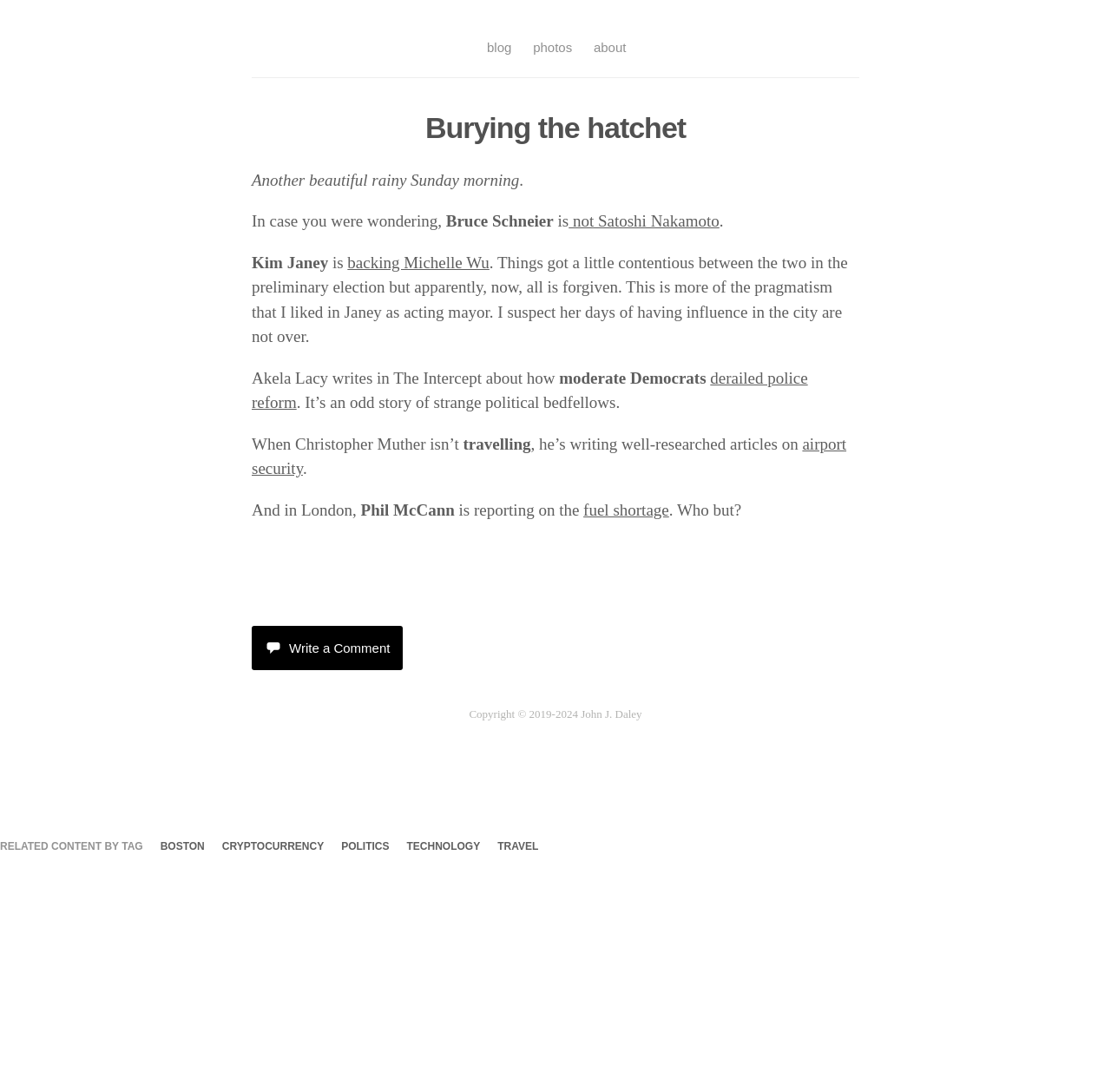Give a concise answer using only one word or phrase for this question:
What are the related content tags?

BOSTON, CRYPTOCURRENCY, POLITICS, TECHNOLOGY, TRAVEL